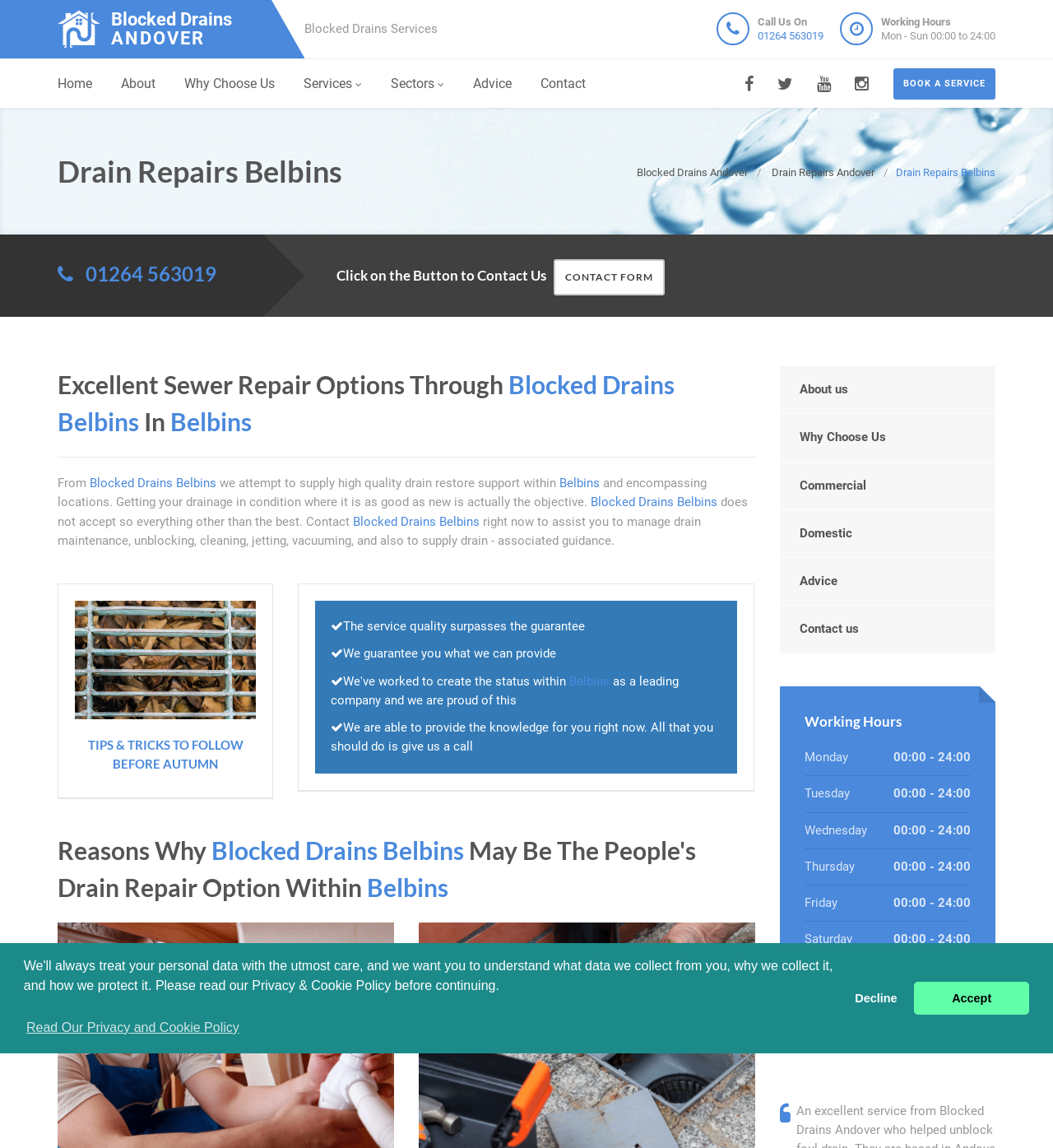Given the element description: "Contact us", predict the bounding box coordinates of the UI element it refers to, using four float numbers between 0 and 1, i.e., [left, top, right, bottom].

[0.74, 0.528, 0.945, 0.569]